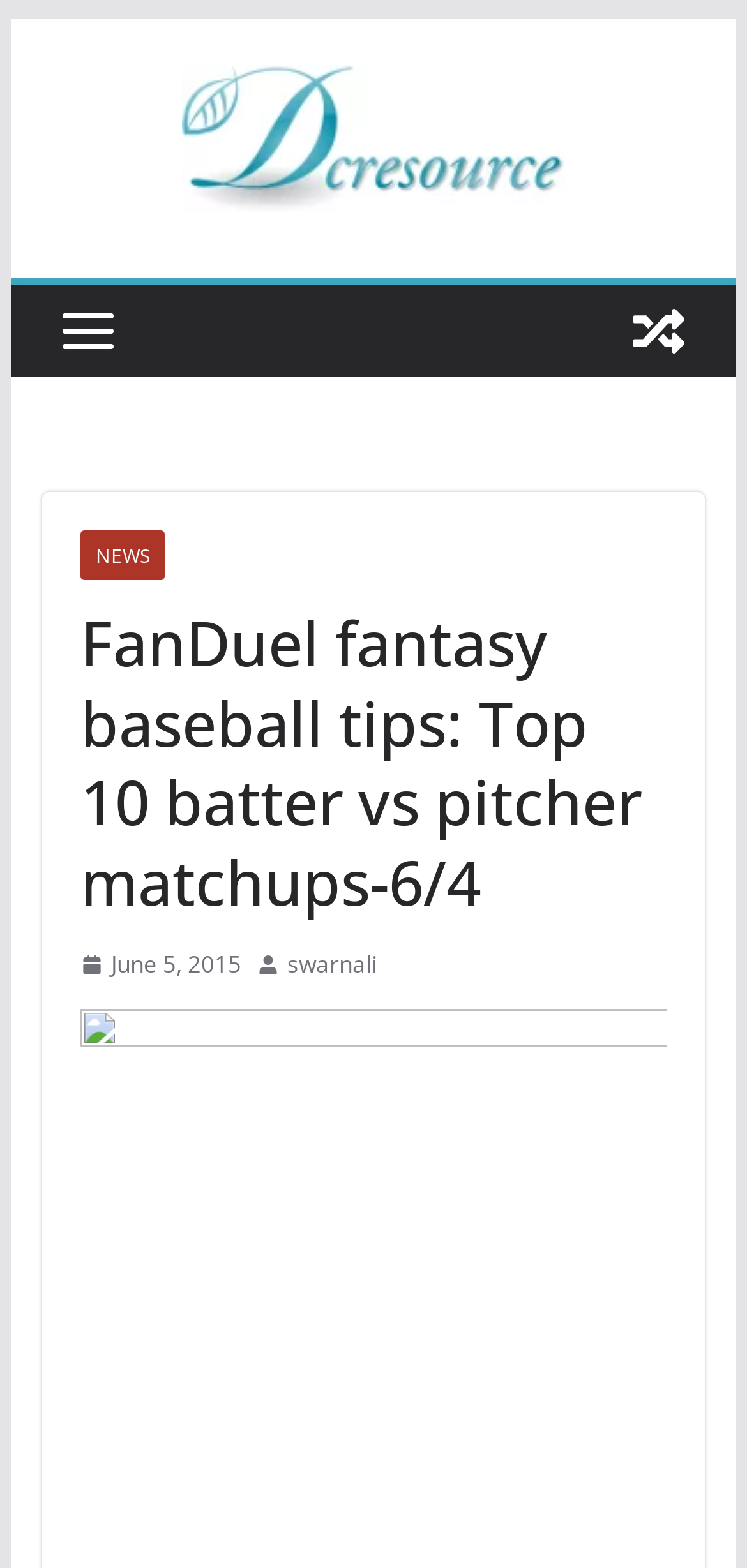Generate a comprehensive description of the webpage content.

The webpage appears to be an article about fantasy baseball tips, specifically focusing on top batter vs pitcher matchups for a particular day, June 4. 

At the top right corner, there is a link to "View a random post" accompanied by a small image. On the top left, there is a smaller image. 

Below these elements, there is a header section that spans almost the entire width of the page. Within this section, the main title "FanDuel fantasy baseball tips: Top 10 batter vs pitcher matchups-6/4" is prominently displayed. 

Underneath the header, there are several links and images arranged horizontally. A "NEWS" link is positioned on the left, followed by a link to a specific date, "June 5, 2015", which is accompanied by a small image and a time indicator. To the right of these elements, there is another image and a link to a user named "swarnali". 

At the bottom left, there is a small, seemingly insignificant piece of text, "\xa0", which may be a non-breaking space character.